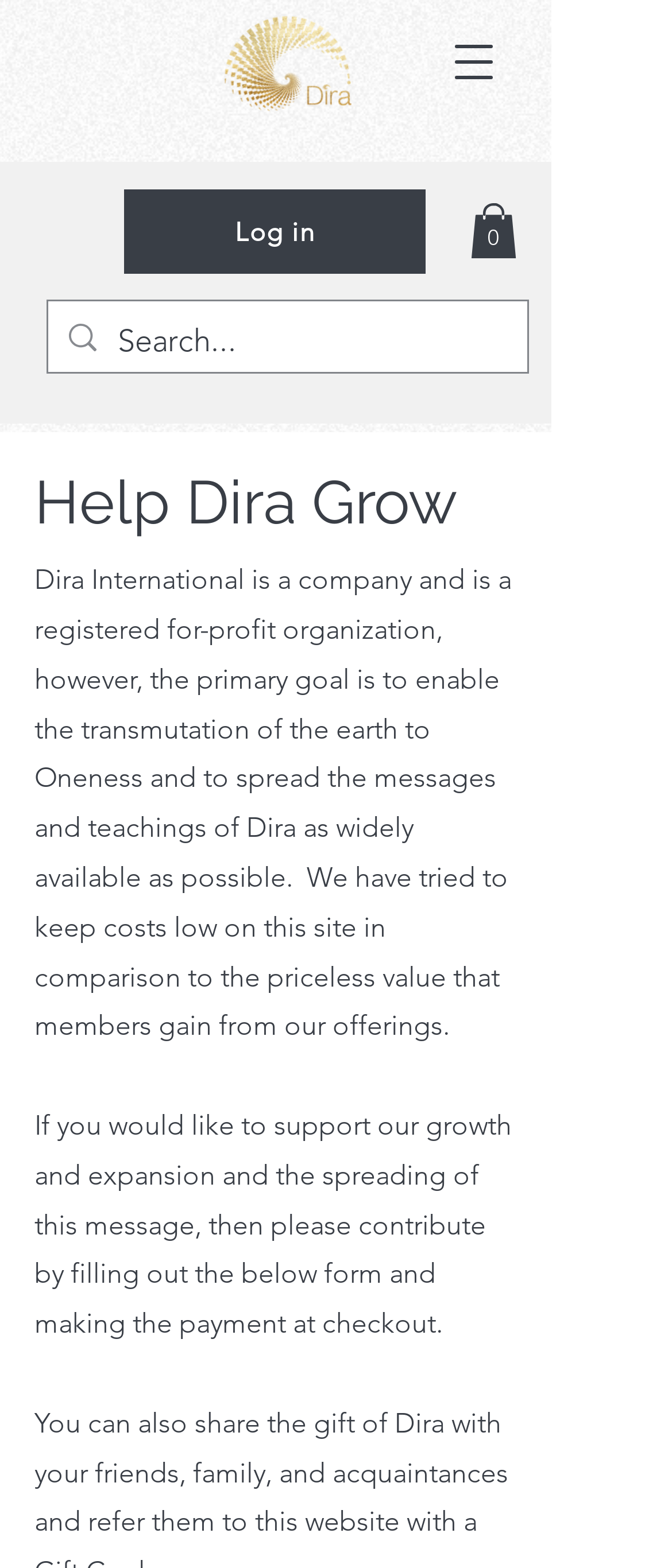Is the navigation menu open by default?
Refer to the image and respond with a one-word or short-phrase answer.

No